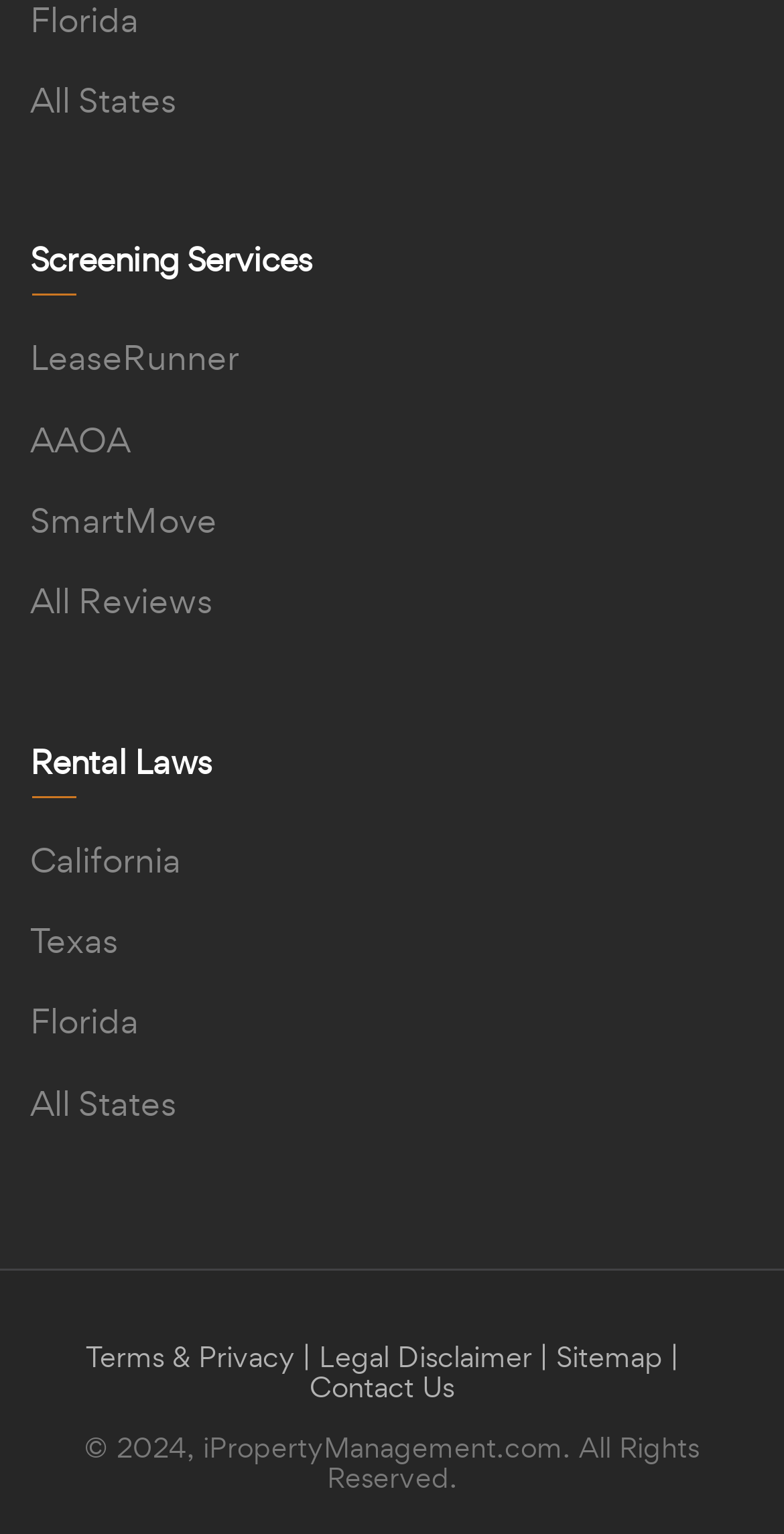Find the bounding box coordinates of the element to click in order to complete this instruction: "Go to LeaseRunner". The bounding box coordinates must be four float numbers between 0 and 1, denoted as [left, top, right, bottom].

[0.038, 0.219, 0.305, 0.248]